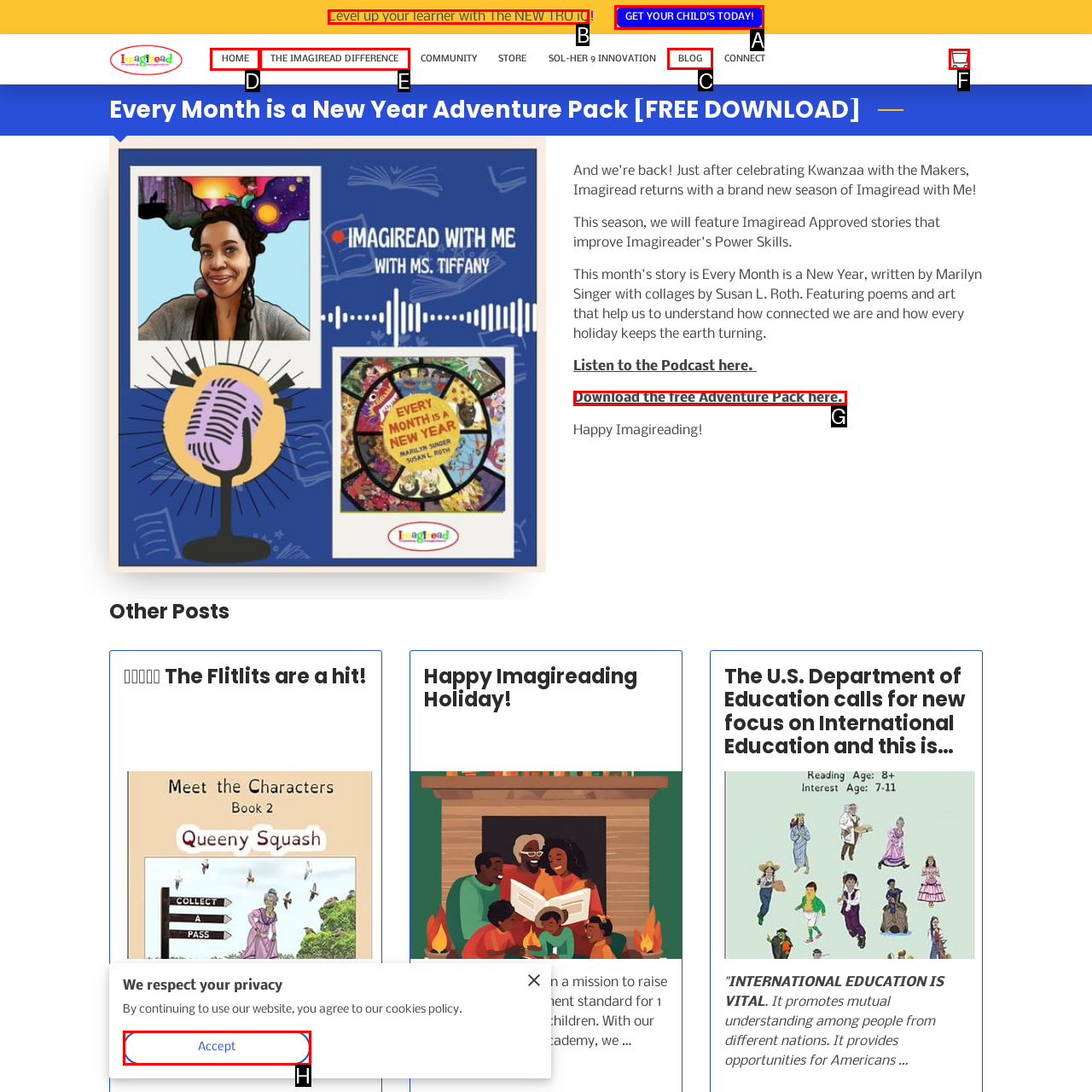To complete the task: View the blog, which option should I click? Answer with the appropriate letter from the provided choices.

C